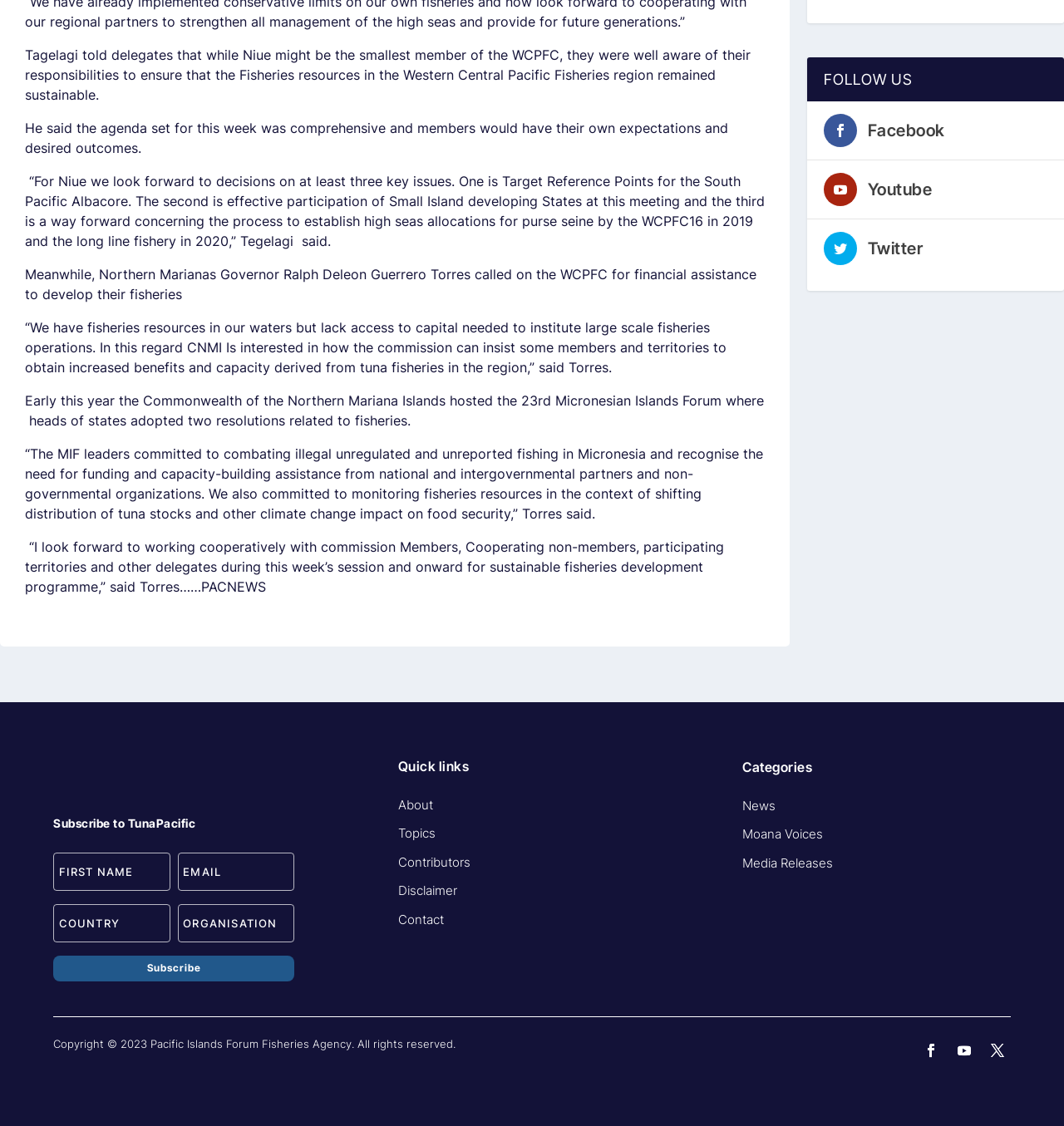Please identify the bounding box coordinates of where to click in order to follow the instruction: "Read about the Pacific Islands Forum Fisheries Agency".

[0.374, 0.698, 0.407, 0.712]